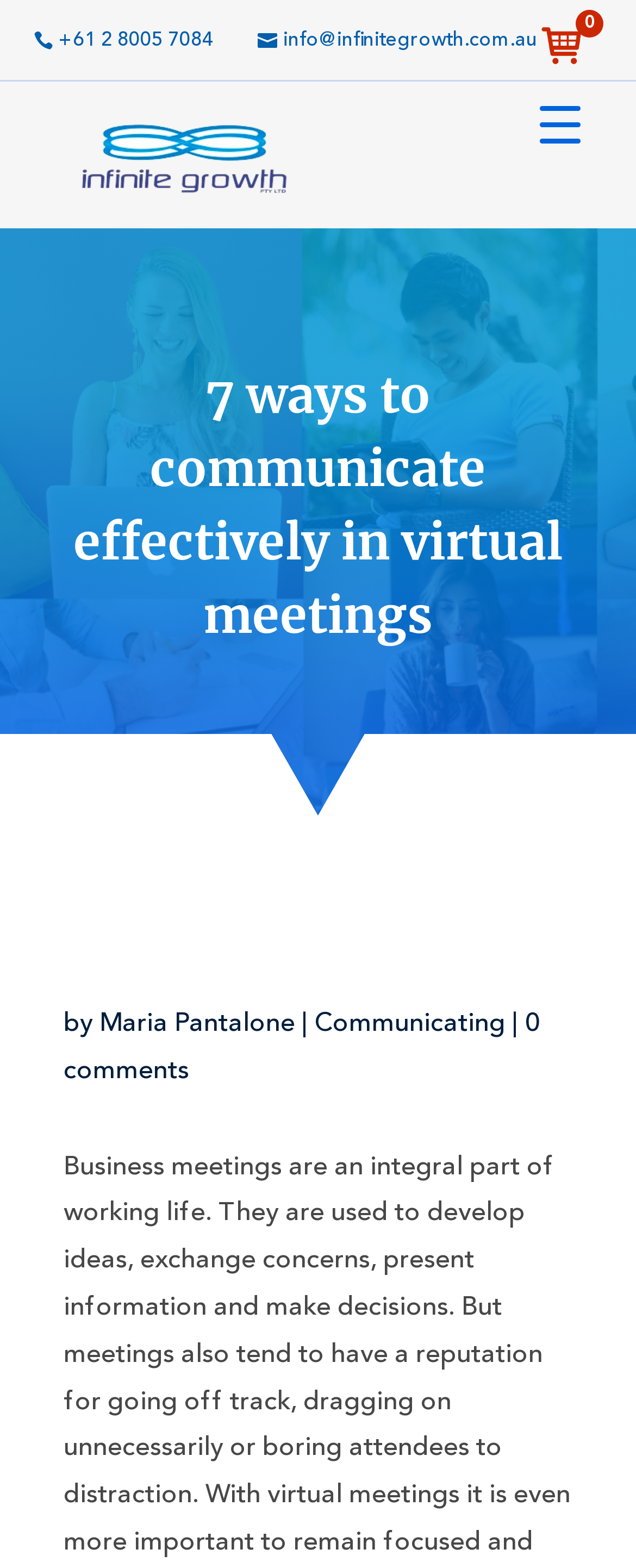What is the phone number on the webpage?
Using the image, provide a detailed and thorough answer to the question.

I found the phone number by looking at the link element with the OCR text ' +61 2 8005 7084' at coordinates [0.031, 0.012, 0.358, 0.041].